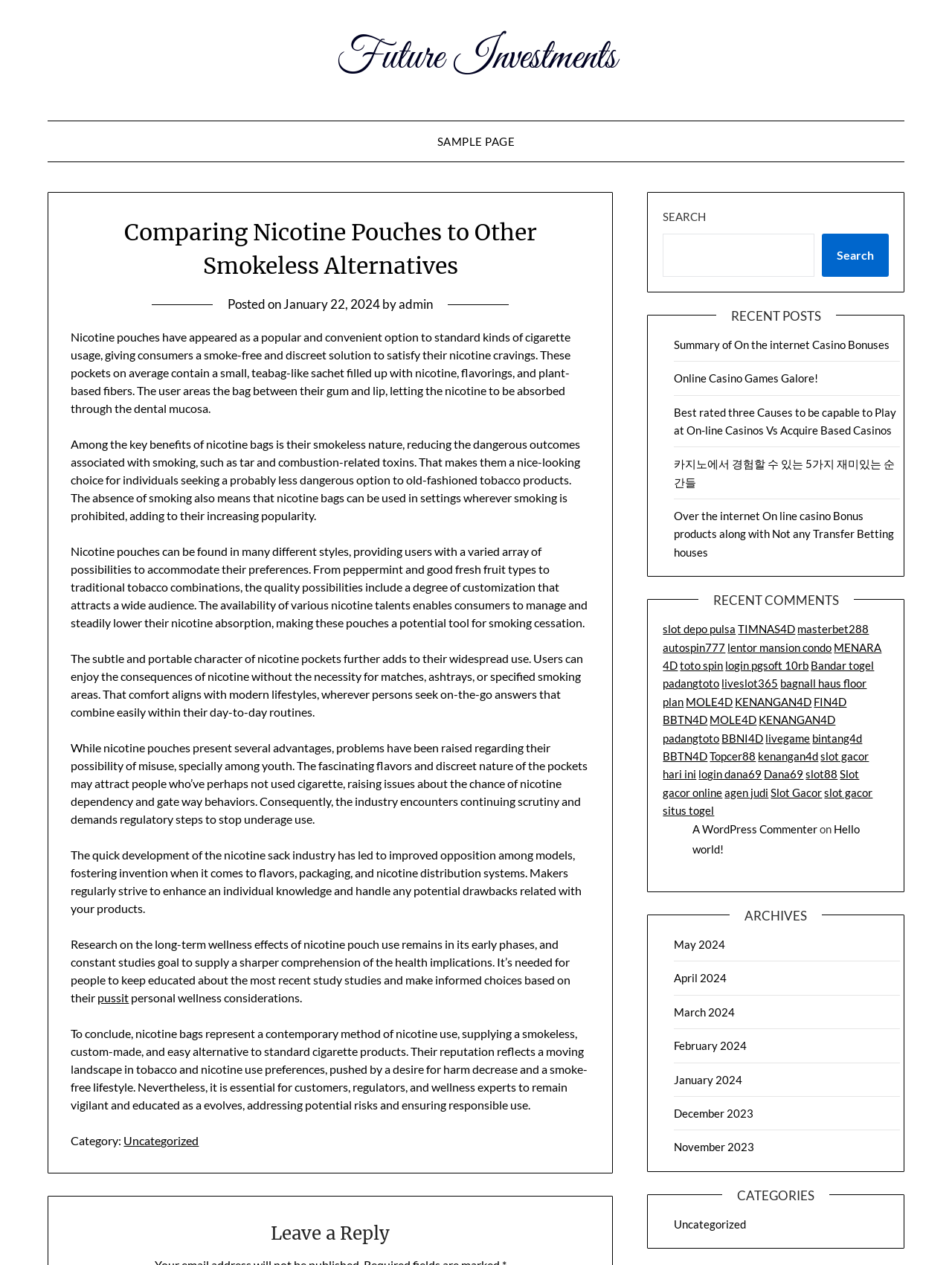Pinpoint the bounding box coordinates of the area that must be clicked to complete this instruction: "Read the recent post 'Summary of On the internet Casino Bonuses'".

[0.708, 0.267, 0.935, 0.278]